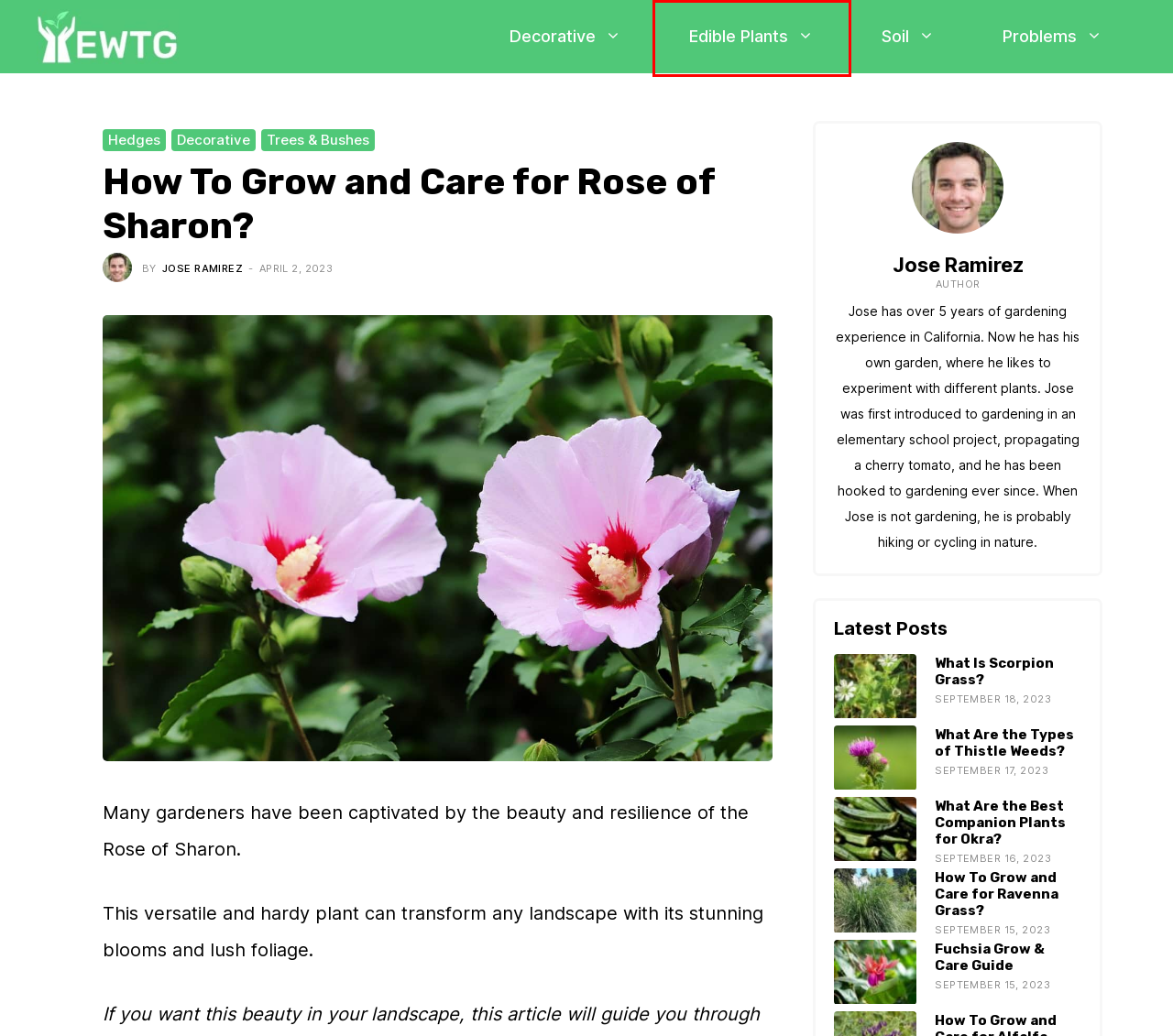Given a screenshot of a webpage with a red bounding box highlighting a UI element, determine which webpage description best matches the new webpage that appears after clicking the highlighted element. Here are the candidates:
A. What Are the Types of Thistle Weeds? | Easy Way To Garden
B. What Is Scorpion Grass? | Easy Way To Garden
C. Soil - Page 1 | Easy Way To Garden
D. Hedges - Page 1 | Easy Way To Garden
E. Decorative - Page 1 | Easy Way To Garden
F. Problems - Page 1 | Easy Way To Garden
G. How To Grow and Care for Ravenna Grass? | Easy Way To Garden
H. Edible Plants - Page 1 | Easy Way To Garden

H